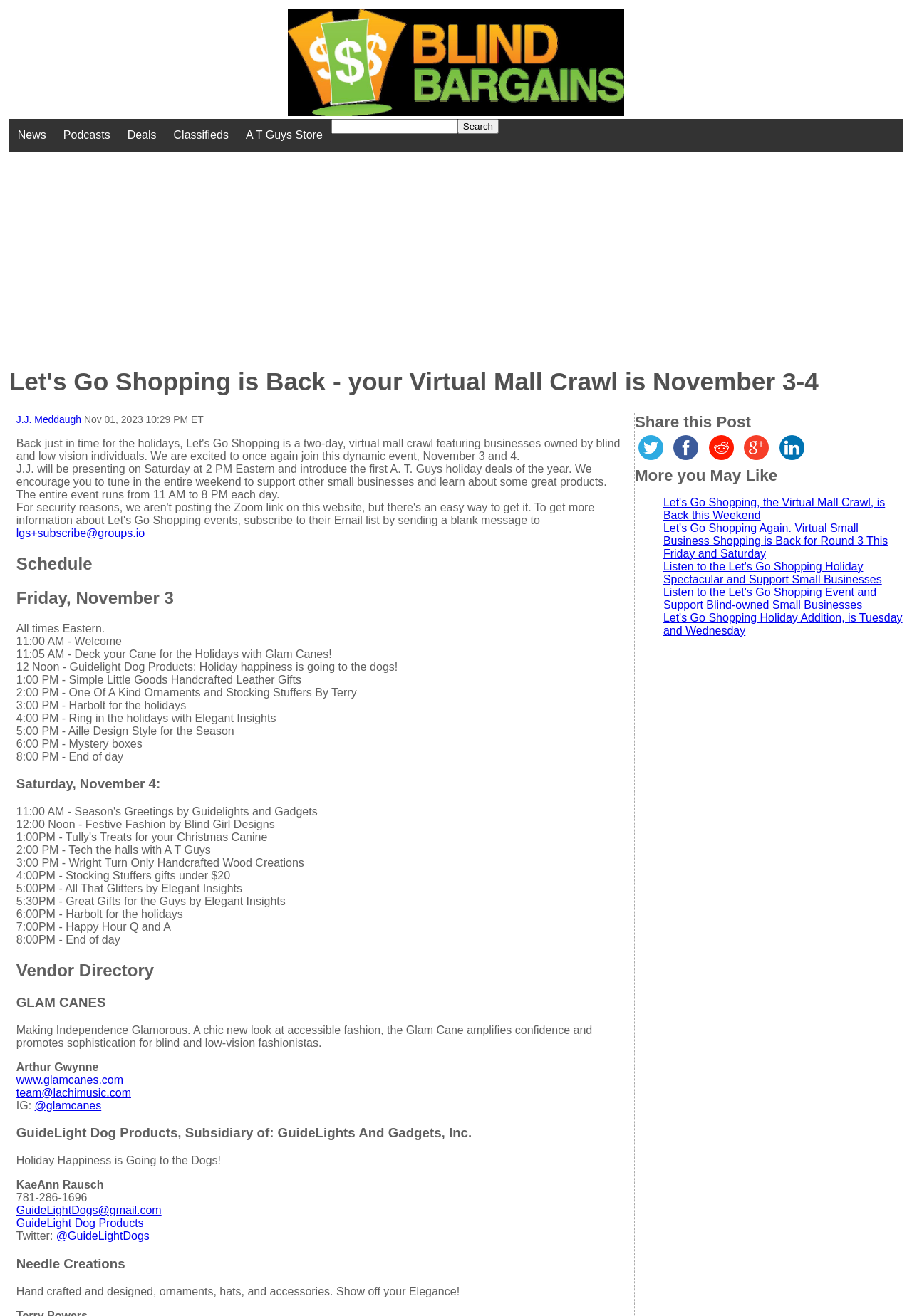Provide an in-depth description of the elements and layout of the webpage.

This webpage is about "Let's Go Shopping", a two-day virtual mall crawl featuring businesses owned by blind and low vision individuals. The event is scheduled to take place on November 3-4. 

At the top of the page, there is a navigation menu with links to "News", "Podcasts", "Deals", "Classifieds", and "A T Guys Store". Next to the navigation menu, there is a search box with a "Search" button. 

Below the navigation menu, there is a heading that announces the return of "Let's Go Shopping" and introduces the event. The event is presented by J.J. Meddaugh, who will be presenting on Saturday at 2 PM Eastern. 

The schedule for the event is listed below, with times and descriptions of each presentation. The schedule is divided into two days, Friday and Saturday, with multiple presentations each day. 

On the right side of the page, there is a section titled "Vendor Directory" that lists several vendors participating in the event, including GLAM CANES, GuideLight Dog Products, and Needle Creations. Each vendor has a brief description, contact information, and social media links. 

Further down the page, there is a section titled "Share this Post" with links to share the event on Twitter, Facebook, Reddit, Google, and LinkedIn. 

Finally, there is a section titled "More you May Like" that lists several related articles about "Let's Go Shopping" events.